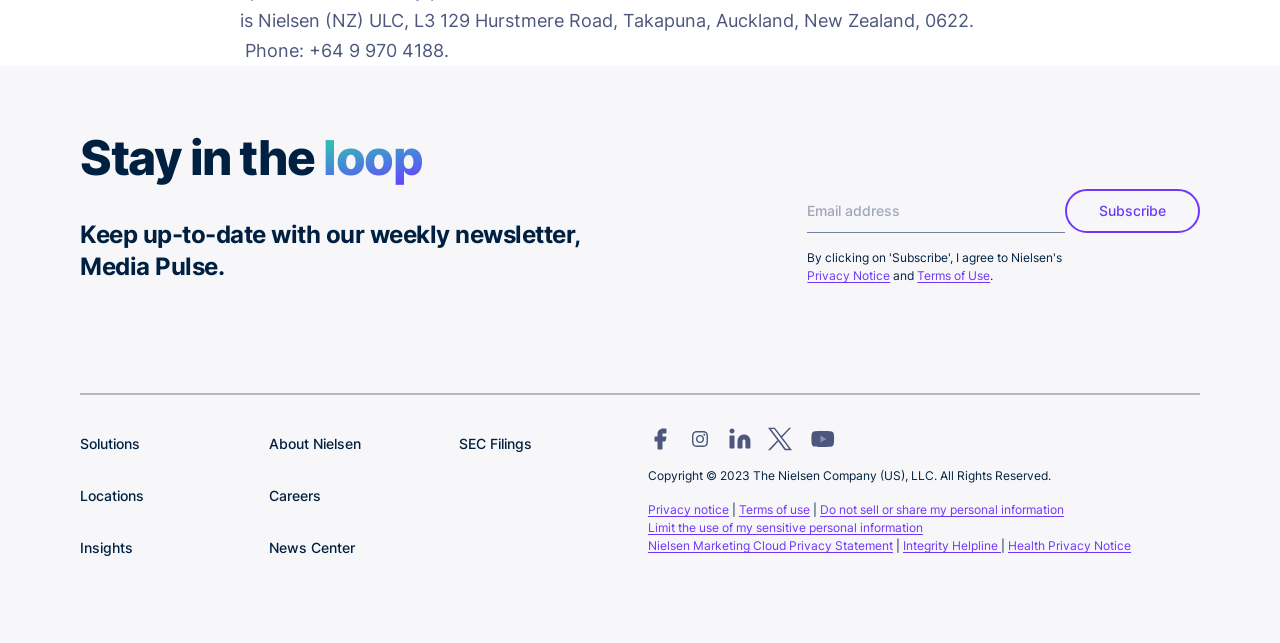Give a concise answer using only one word or phrase for this question:
What social media platforms are linked on the webpage?

Facebook, Instagram, LinkedIn, Twitter, YouTube